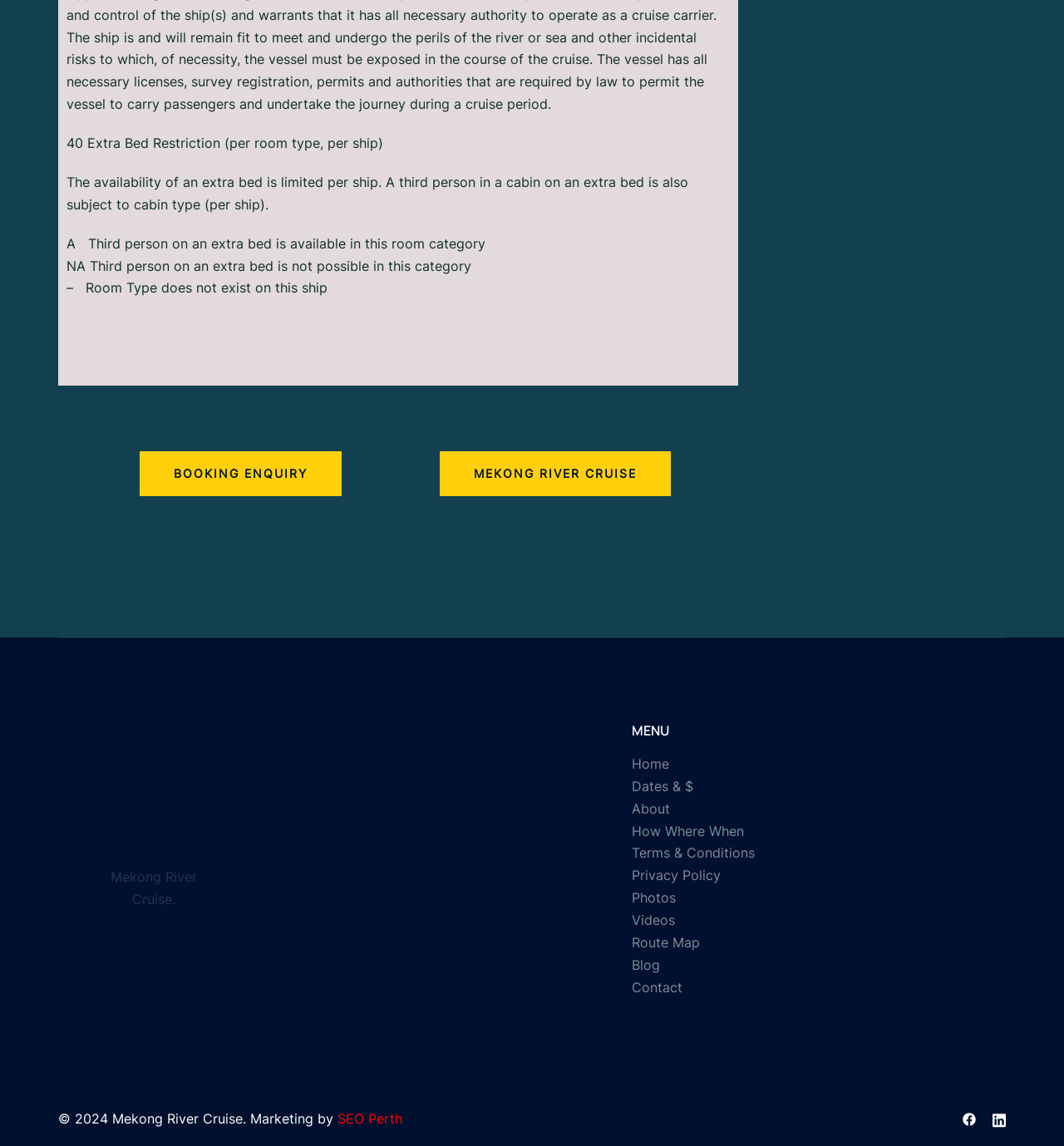Can you show the bounding box coordinates of the region to click on to complete the task described in the instruction: "Go to Home"?

[0.594, 0.659, 0.629, 0.674]